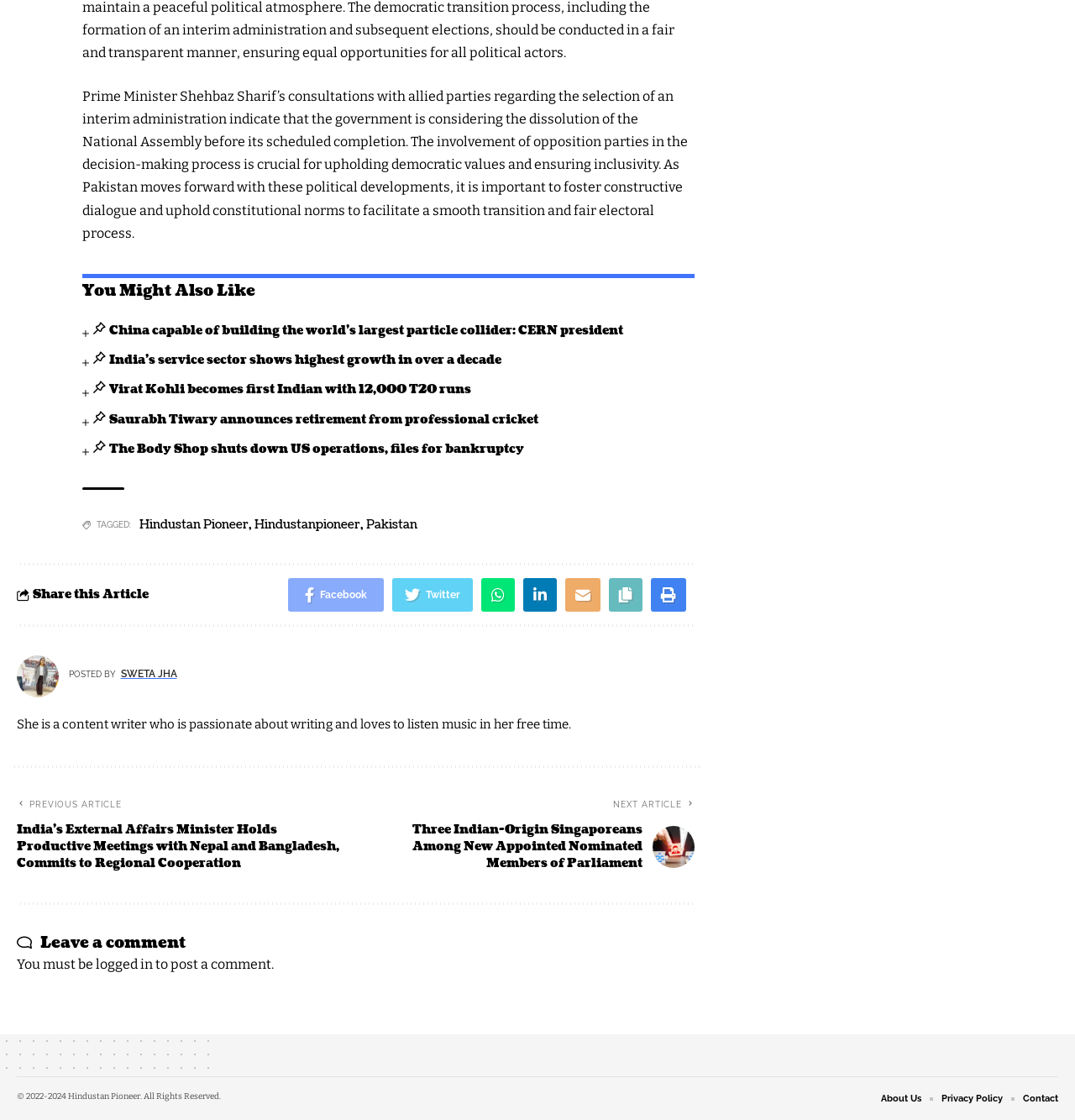Please specify the bounding box coordinates of the element that should be clicked to execute the given instruction: 'Click on the link to read about Virat Kohli becoming the first Indian with 12,000 T20 runs'. Ensure the coordinates are four float numbers between 0 and 1, expressed as [left, top, right, bottom].

[0.087, 0.341, 0.438, 0.355]